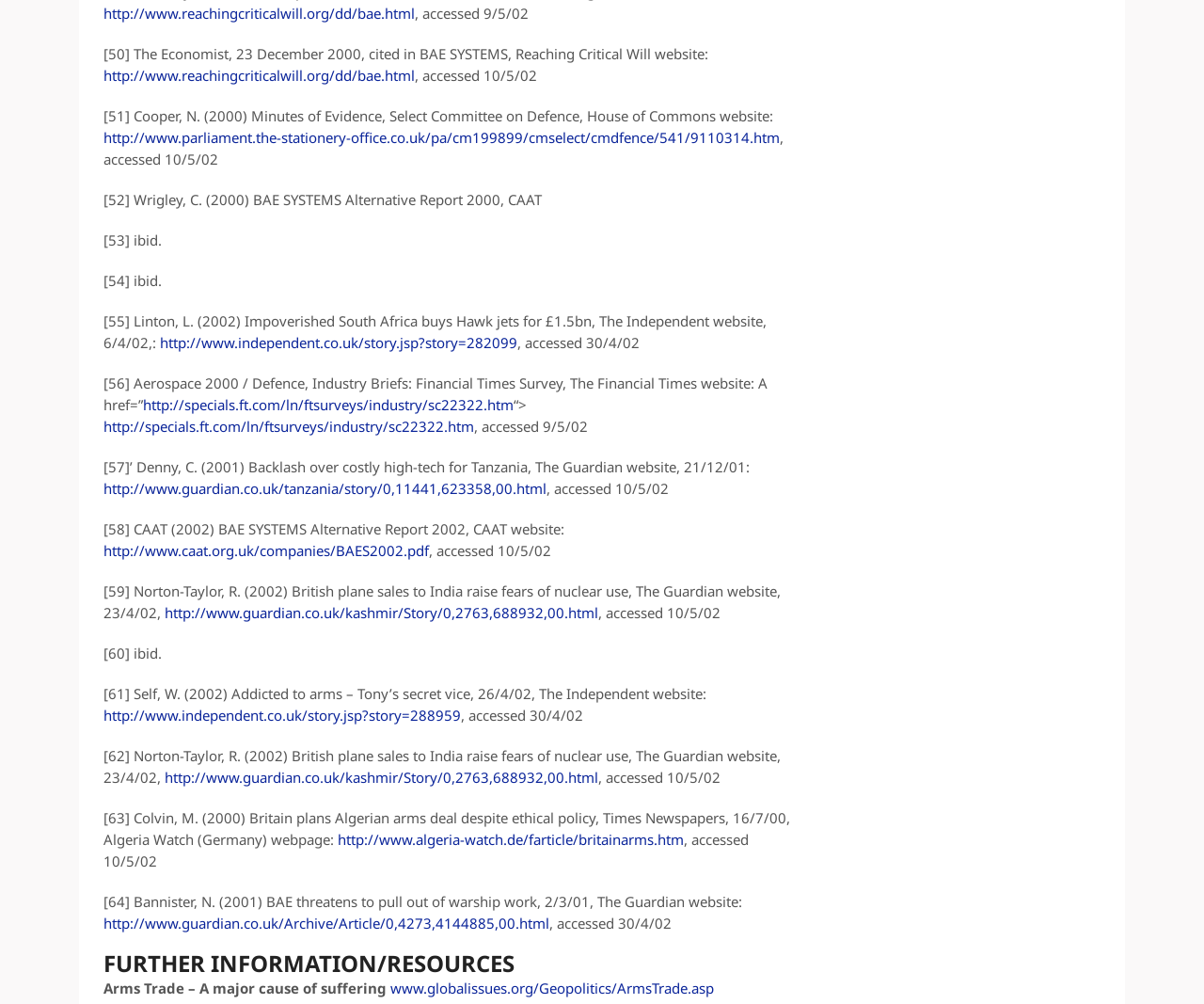Bounding box coordinates are specified in the format (top-left x, top-left y, bottom-right x, bottom-right y). All values are floating point numbers bounded between 0 and 1. Please provide the bounding box coordinate of the region this sentence describes: http://www.guardian.co.uk/Archive/Article/0,4273,4144885,00.html

[0.086, 0.91, 0.456, 0.928]